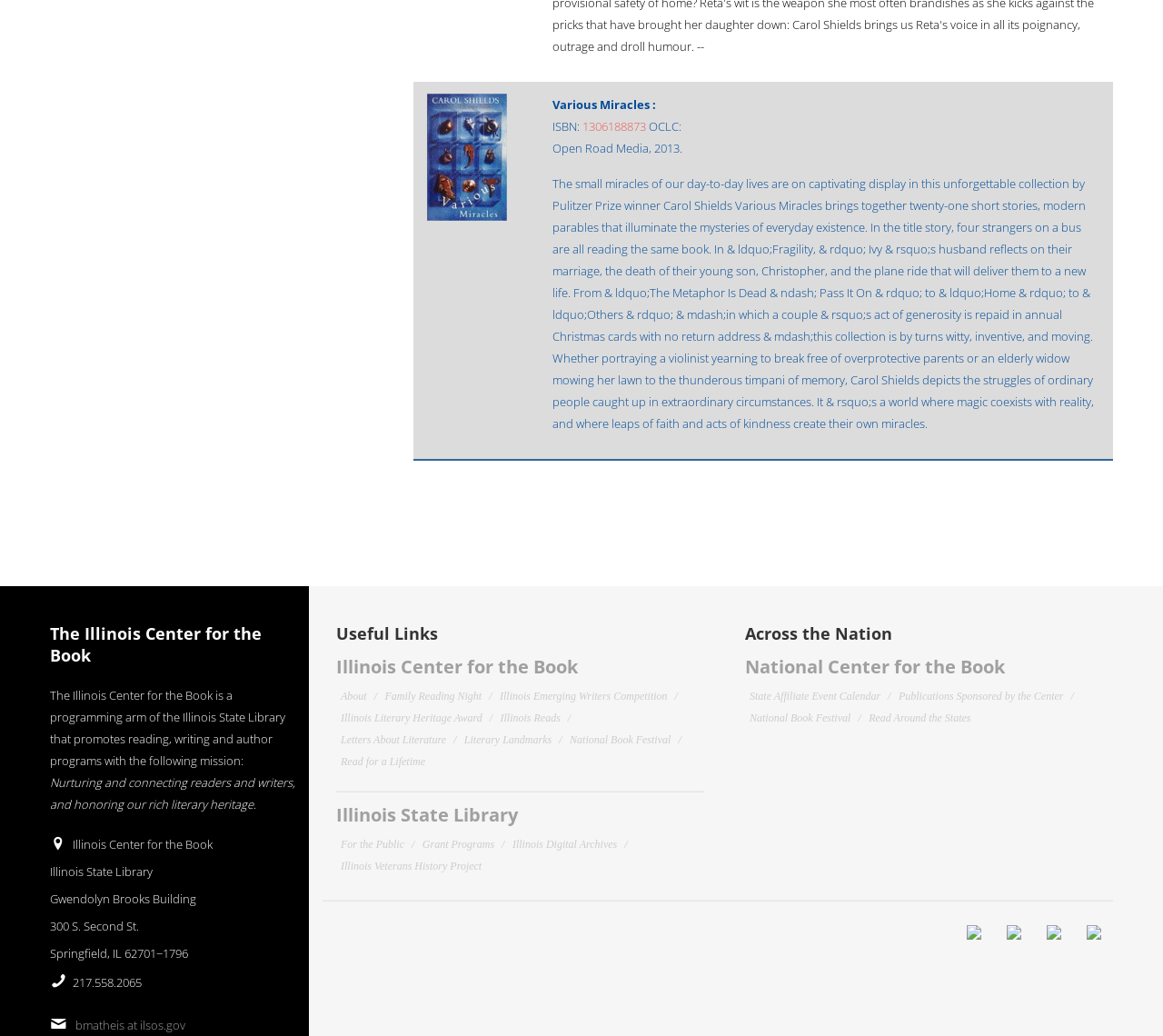Utilize the details in the image to thoroughly answer the following question: What is the phone number of the Illinois Center for the Book?

The phone number of the Illinois Center for the Book can be found in the section that provides contact information. The phone number is listed as '217.558.2065'.